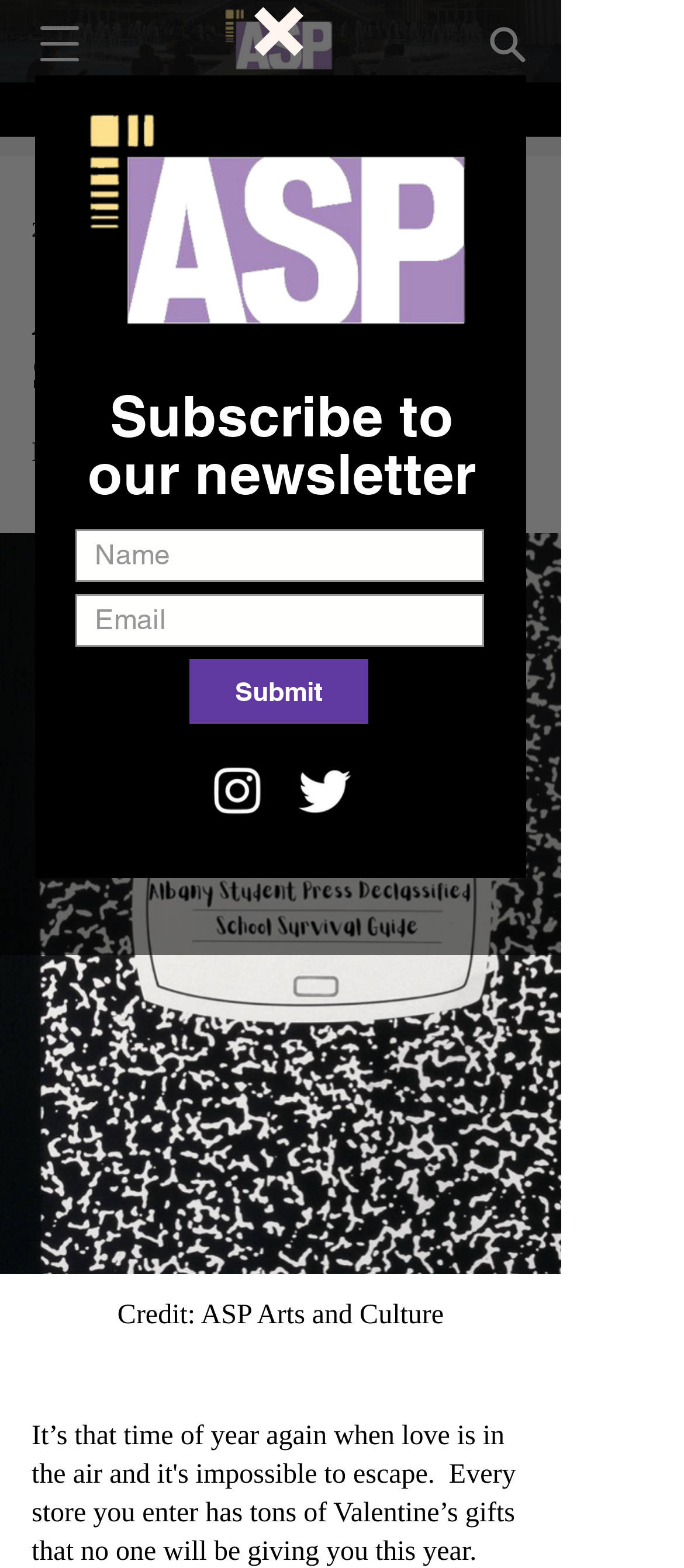Indicate the bounding box coordinates of the element that must be clicked to execute the instruction: "Submit". The coordinates should be given as four float numbers between 0 and 1, i.e., [left, top, right, bottom].

[0.277, 0.42, 0.538, 0.462]